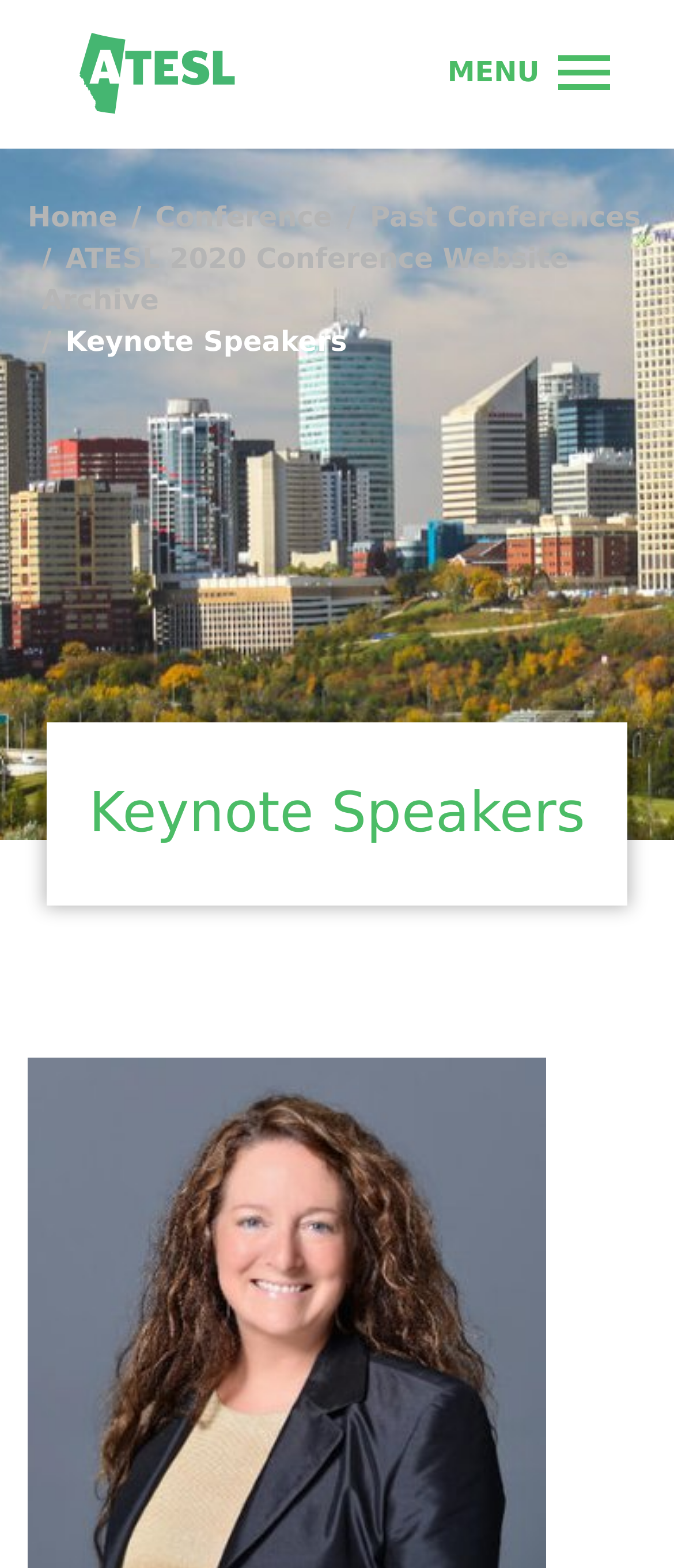Determine the bounding box coordinates (top-left x, top-left y, bottom-right x, bottom-right y) of the UI element described in the following text: Past Conferences

[0.549, 0.128, 0.951, 0.149]